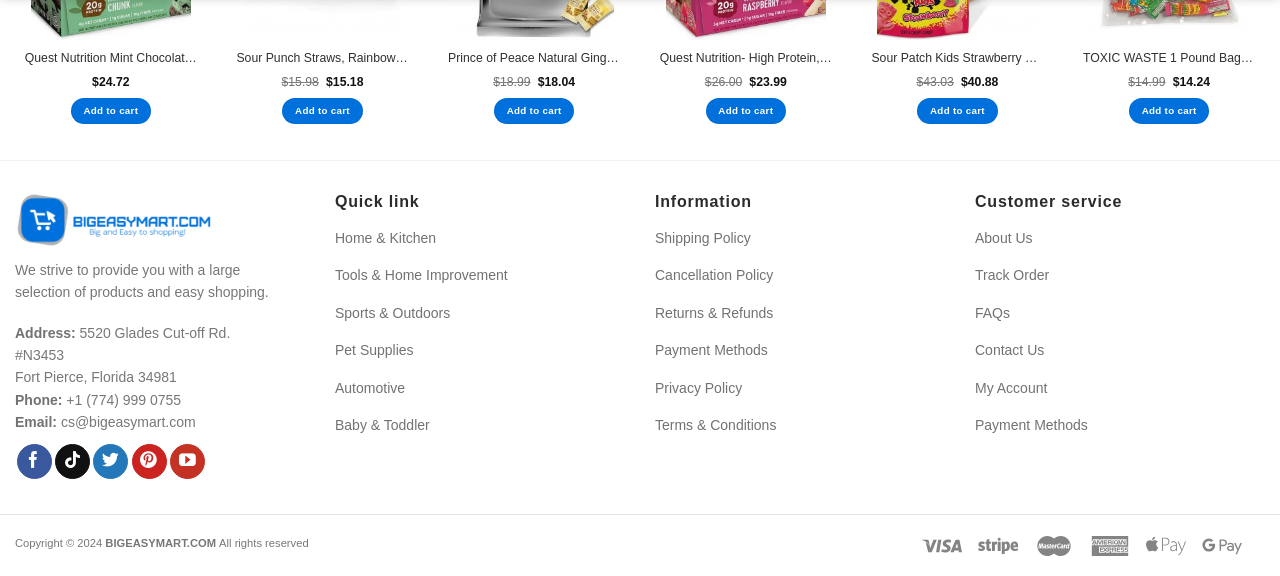Determine the coordinates of the bounding box that should be clicked to complete the instruction: "Follow on Facebook". The coordinates should be represented by four float numbers between 0 and 1: [left, top, right, bottom].

[0.013, 0.77, 0.04, 0.832]